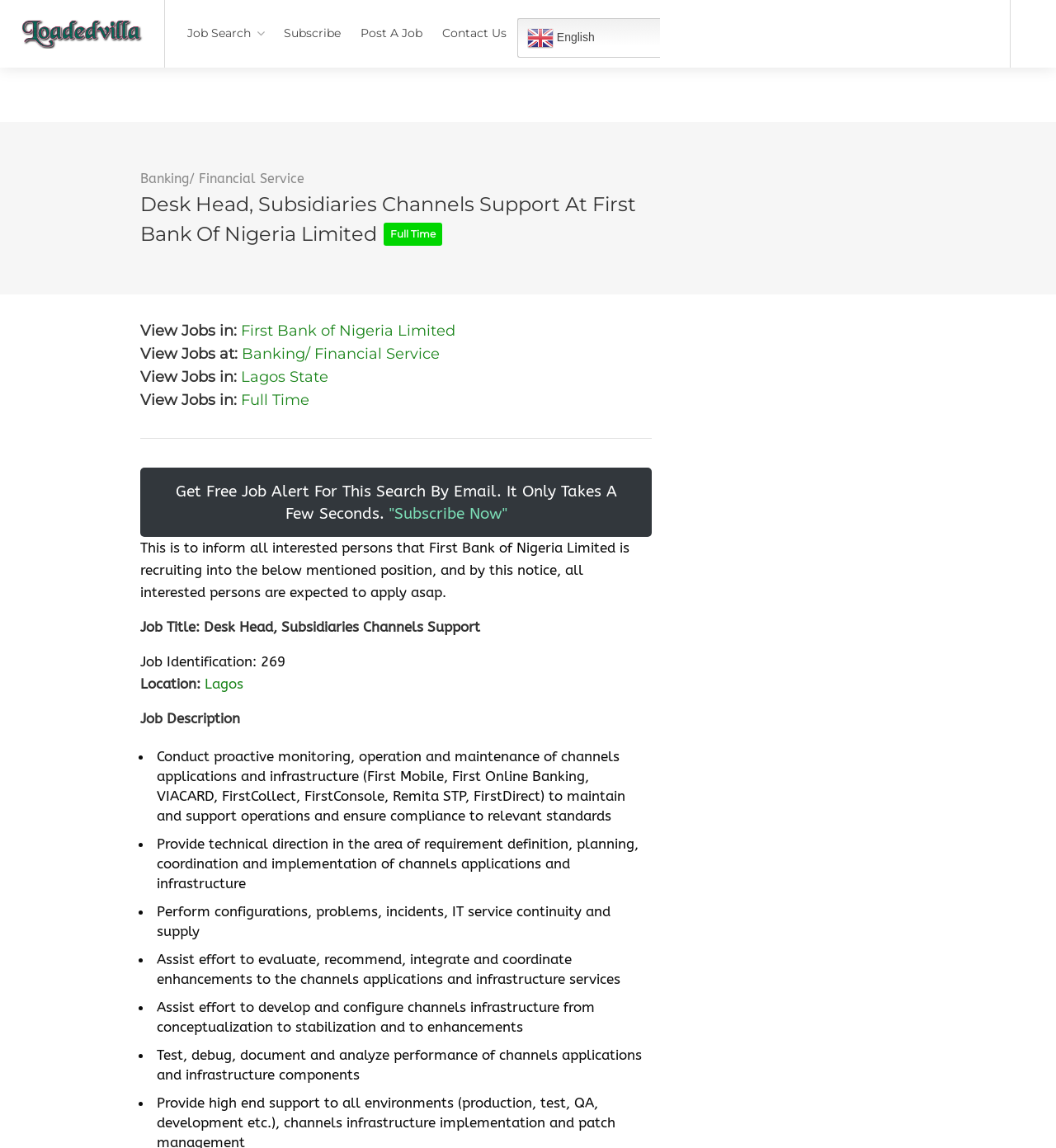Determine the bounding box coordinates of the region that needs to be clicked to achieve the task: "Read about DreamCraft funding round".

None